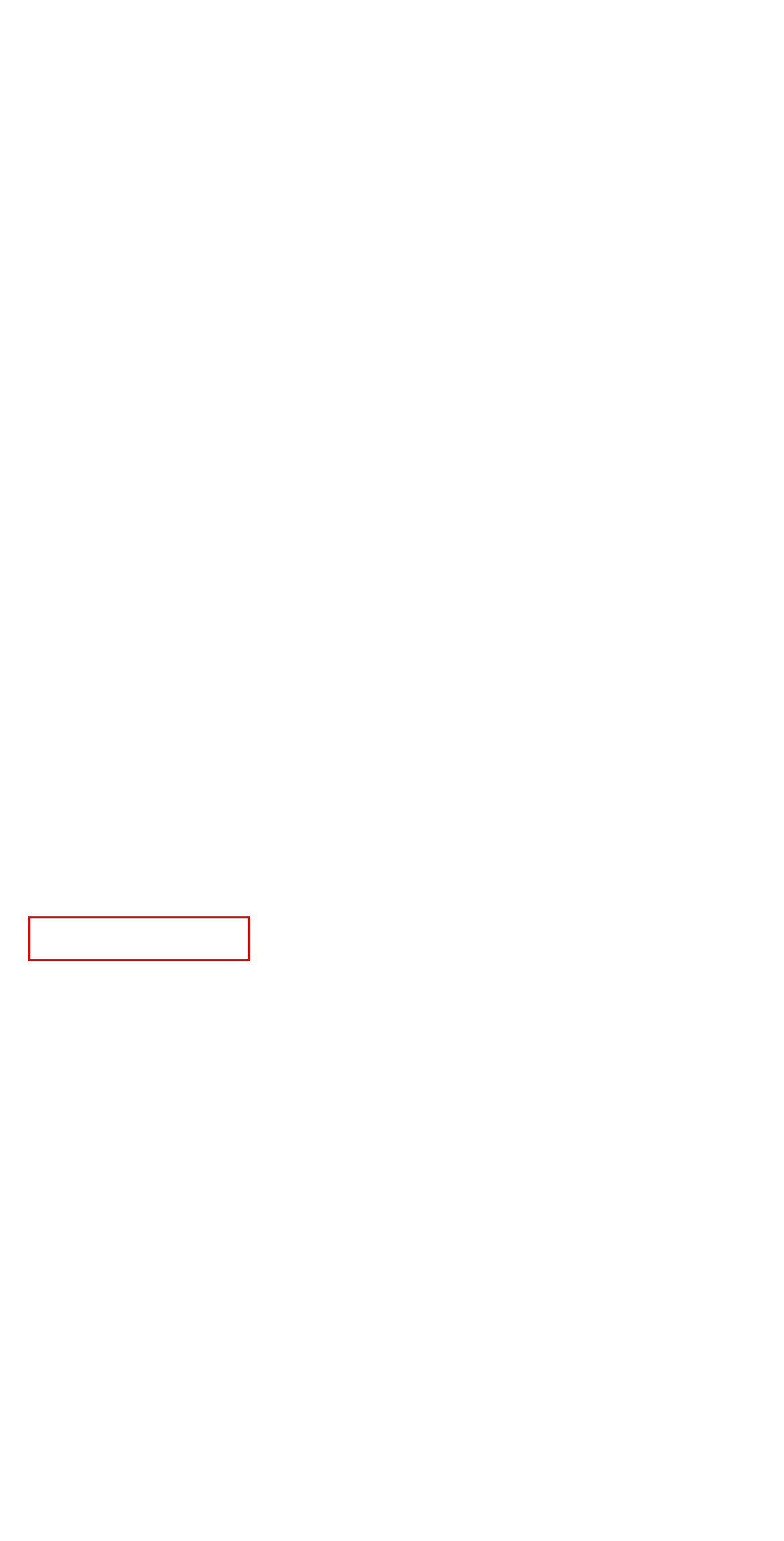Observe the provided screenshot of a webpage that has a red rectangle bounding box. Determine the webpage description that best matches the new webpage after clicking the element inside the red bounding box. Here are the candidates:
A. Effortless Streaming Service For Churches
B. Reach More Viewers And Grow with Multistreaming
C. Live IP Camera Streaming To Website [ No need of extra equipment ]
D. Schedule & Stream Pre-recorded Videos Live. Simulated Live Streaming
E. 100% Secure Enterprise Video Platform
F. TV & Radio Streaming And Hosting + Monetization
G. Pay Per View (PPV) Live Streaming & Video Hosting (NO Fees)
H. Video Playlists, Webcast Slides, Live Chat and Other Widgets

B